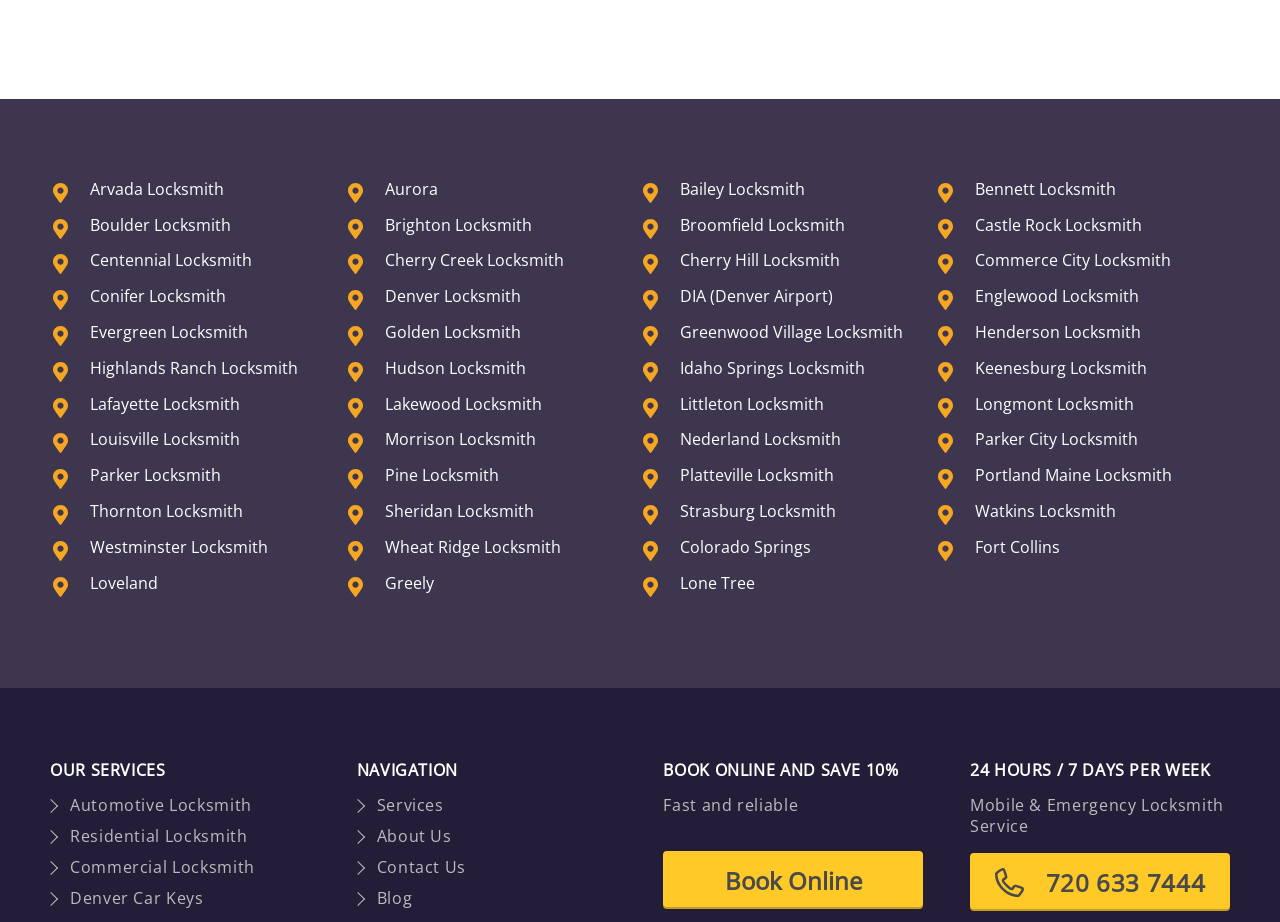Find the bounding box coordinates for the area you need to click to carry out the instruction: "View Automotive Locksmith services". The coordinates should be four float numbers between 0 and 1, indicated as [left, top, right, bottom].

[0.055, 0.83, 0.197, 0.854]